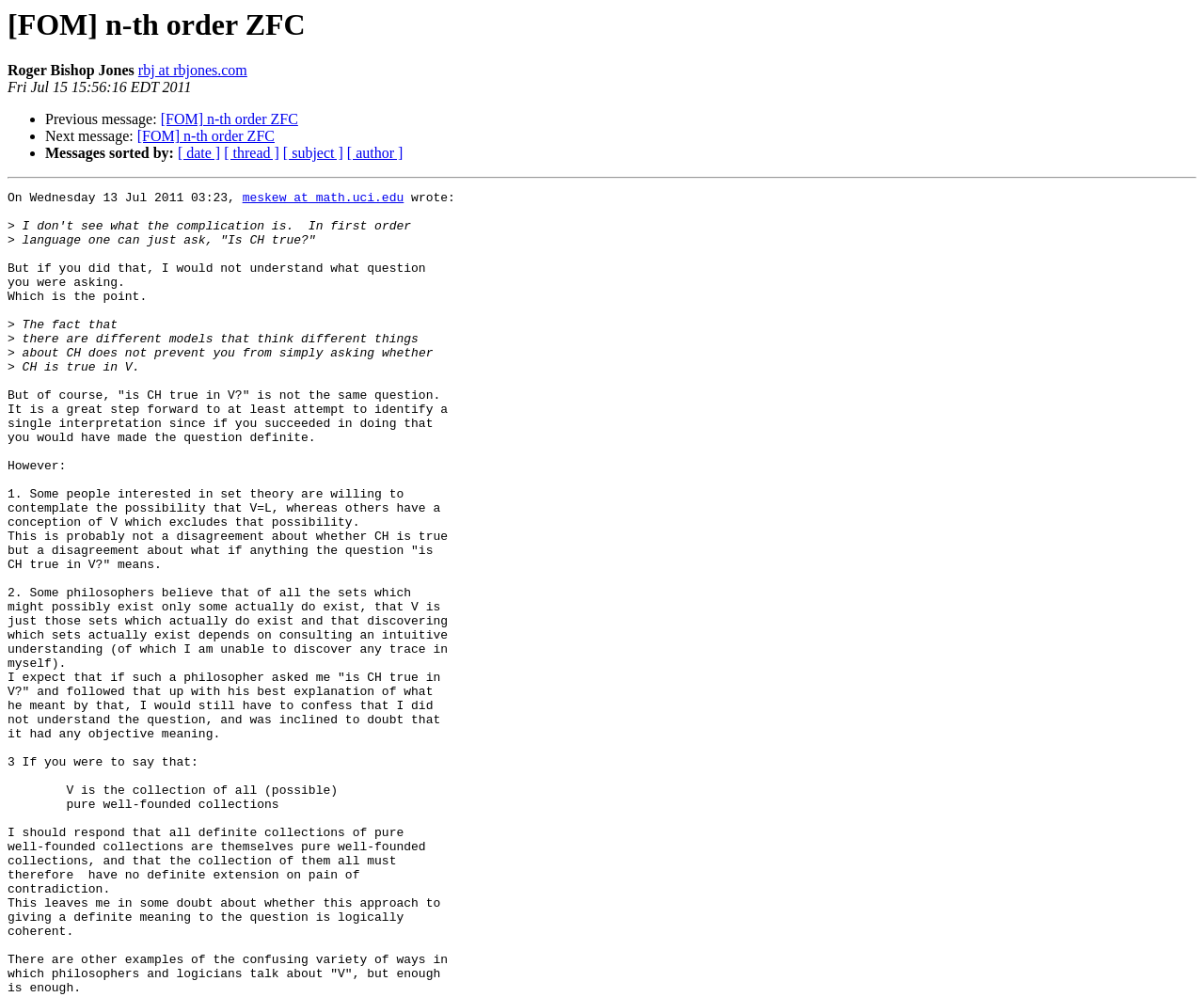Specify the bounding box coordinates of the element's area that should be clicked to execute the given instruction: "view next message". The coordinates should be four float numbers between 0 and 1, i.e., [left, top, right, bottom].

[0.114, 0.129, 0.228, 0.145]